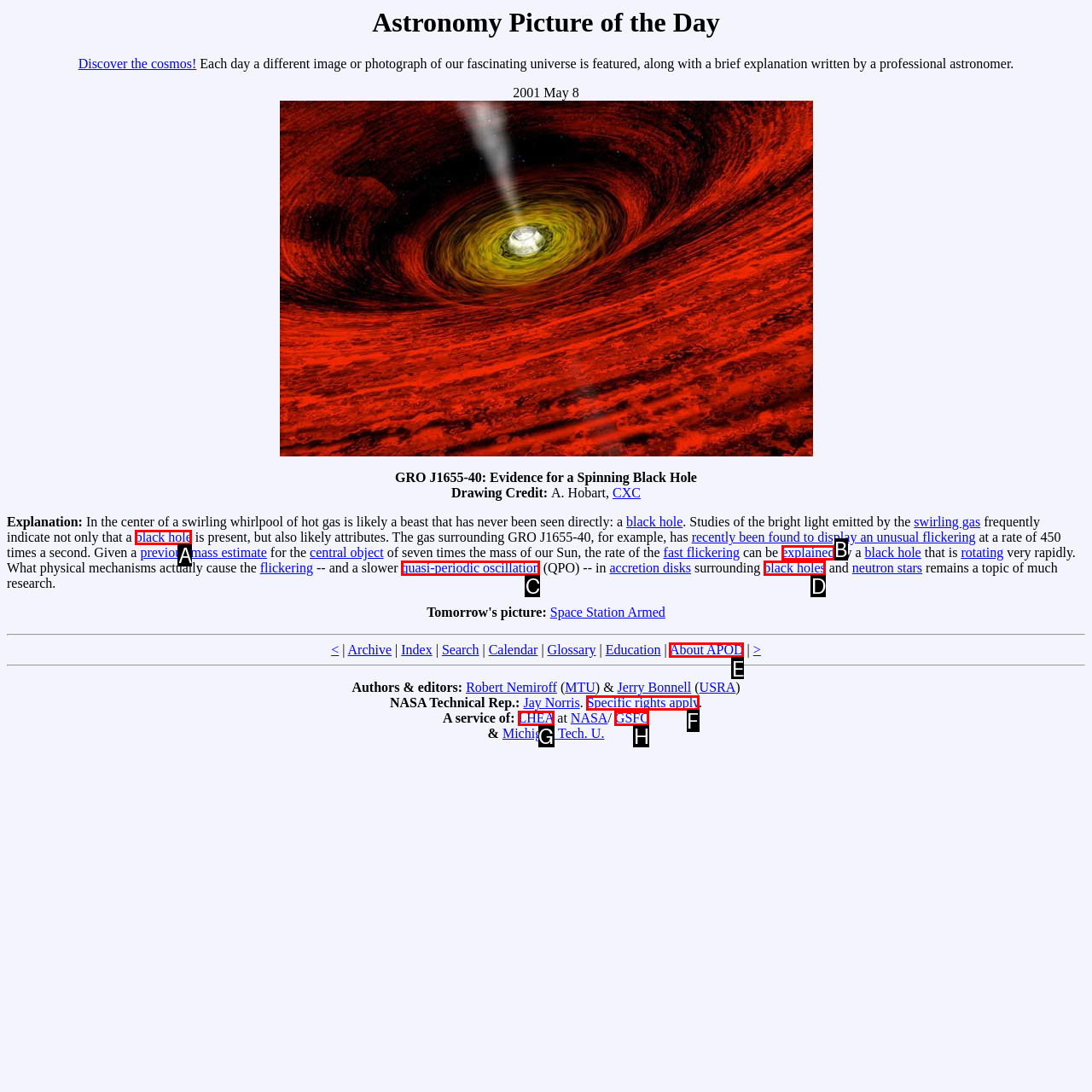Which UI element should be clicked to perform the following task: About APOD? Answer with the corresponding letter from the choices.

E